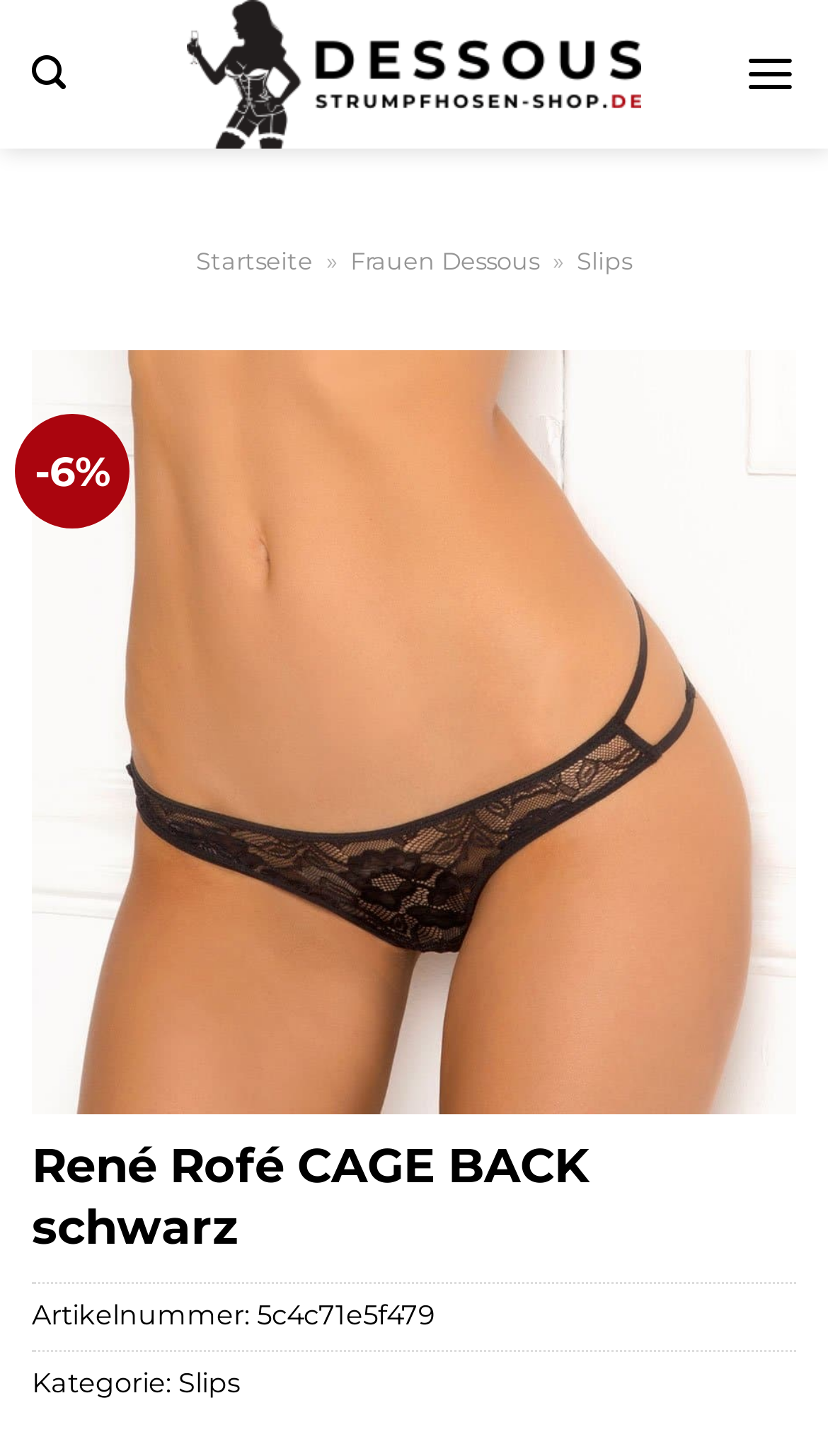Please identify the bounding box coordinates of the element that needs to be clicked to execute the following command: "search for products". Provide the bounding box using four float numbers between 0 and 1, formatted as [left, top, right, bottom].

[0.038, 0.022, 0.079, 0.08]